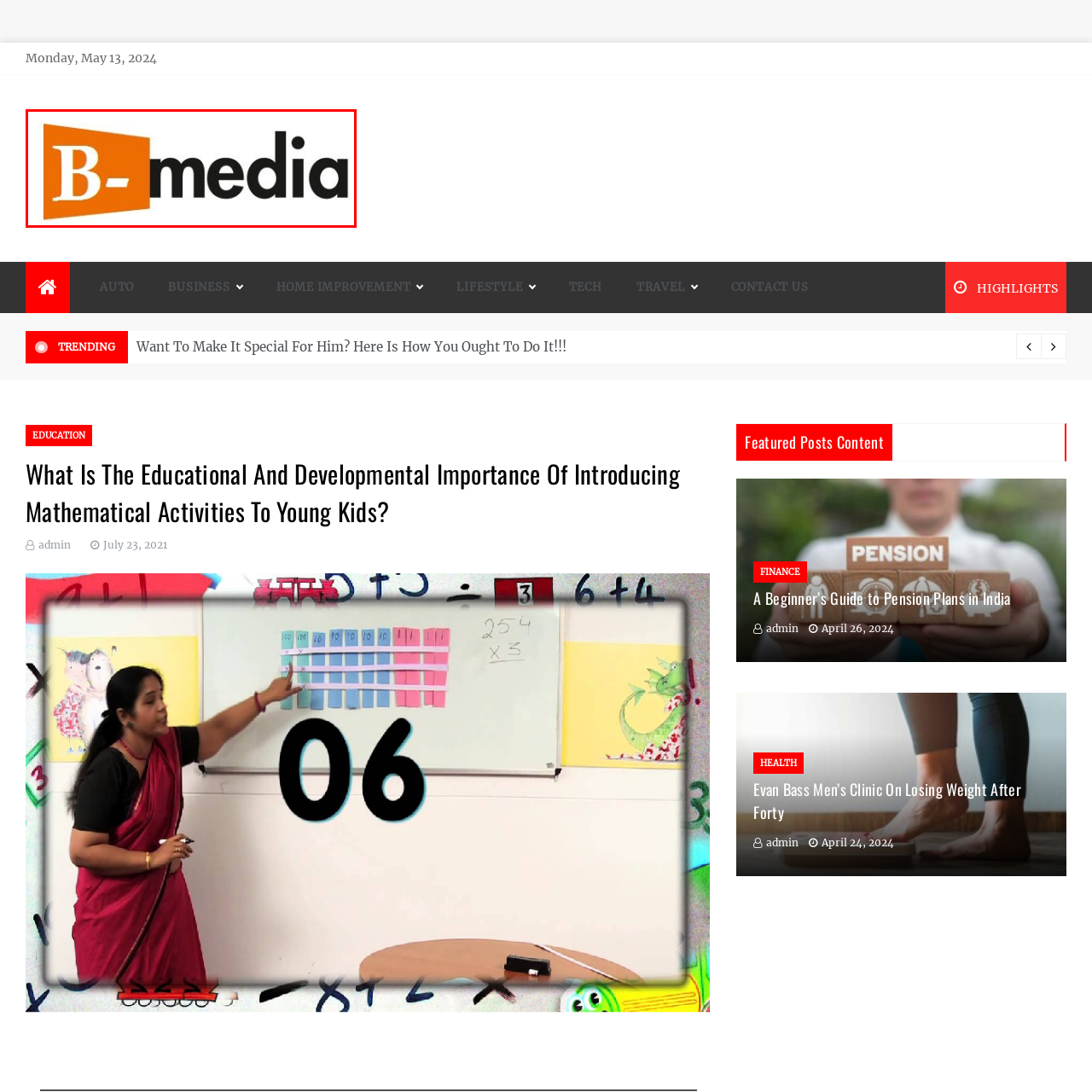What is the purpose of the logo?
Review the image area surrounded by the red bounding box and give a detailed answer to the question.

The logo of B-media serves as a visual anchor for visitors, guiding them to explore the blog further, which implies that the logo is designed to be attention-grabbing and to encourage users to engage with the content of the blog.